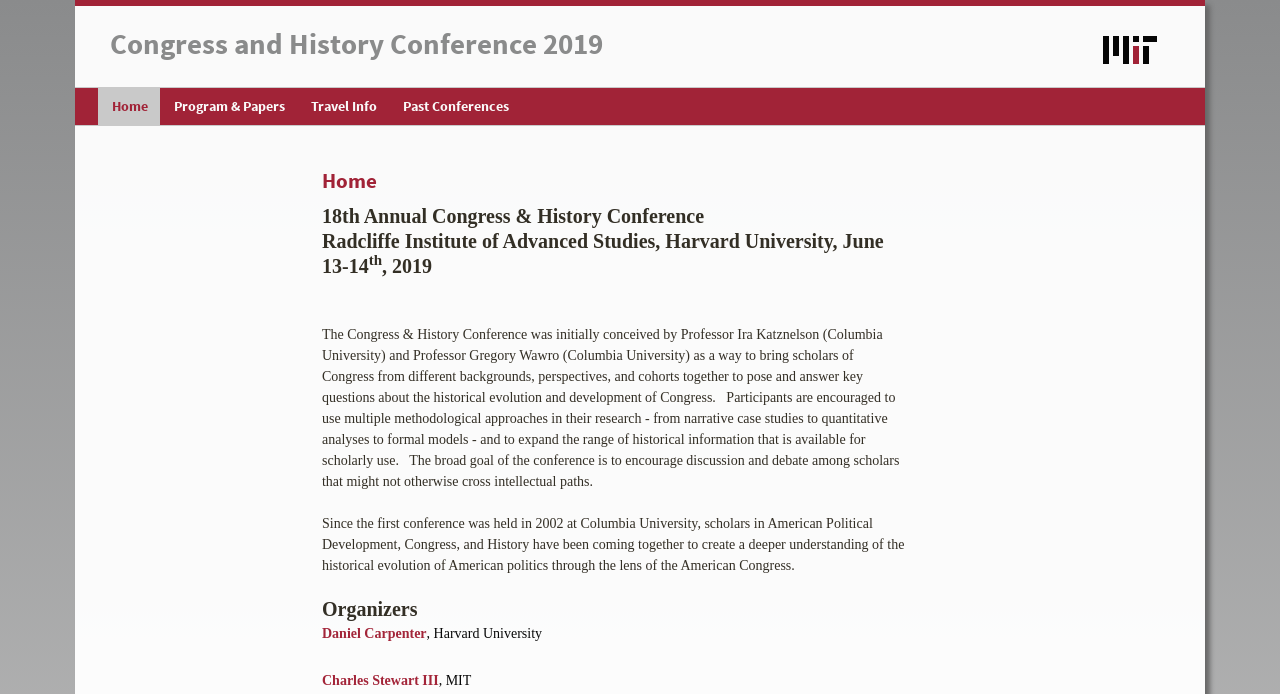What is the name of the conference?
Refer to the image and provide a one-word or short phrase answer.

Congress and History Conference